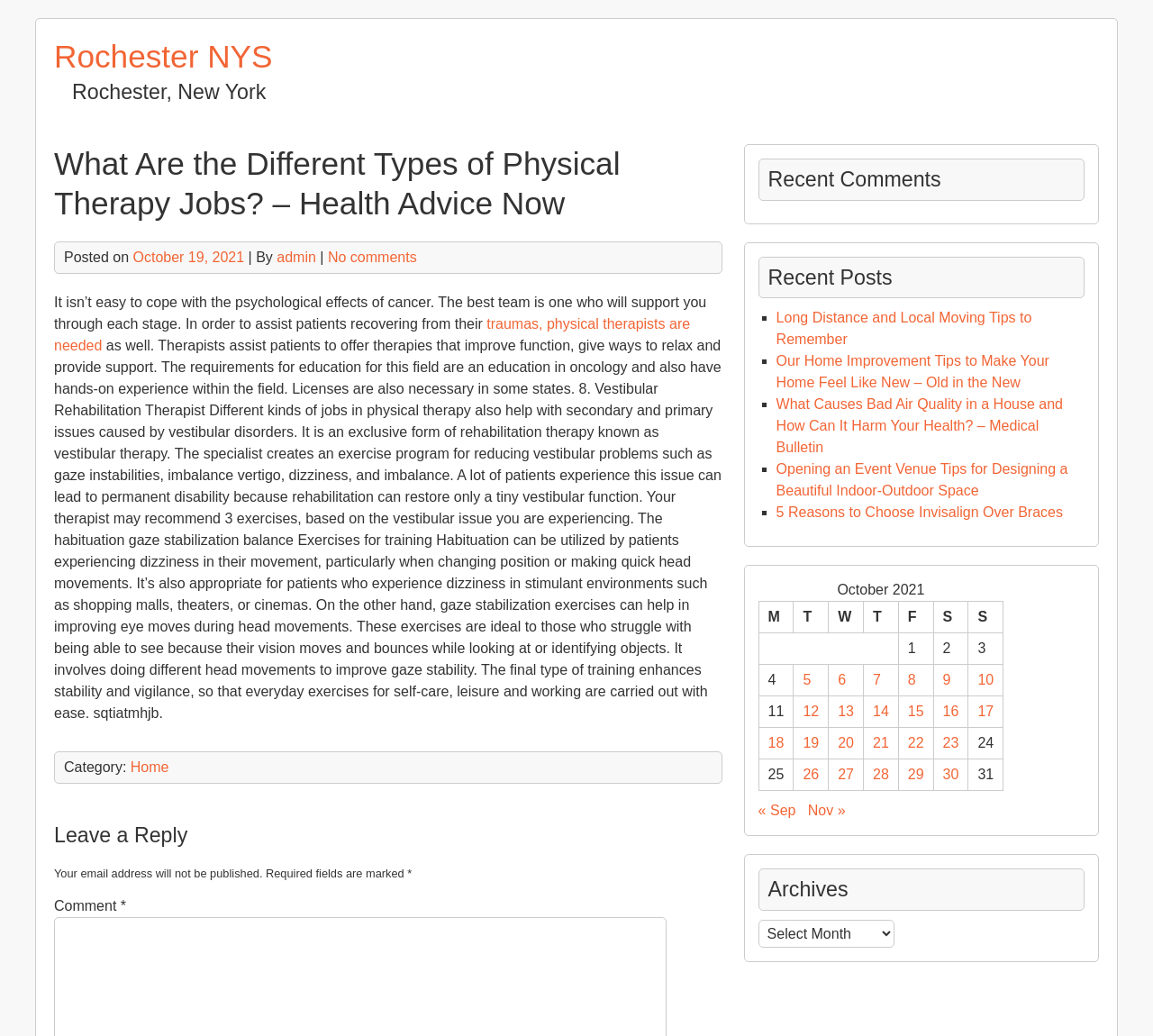Determine the bounding box coordinates for the element that should be clicked to follow this instruction: "Check the calendar for October 2021". The coordinates should be given as four float numbers between 0 and 1, in the format [left, top, right, bottom].

[0.658, 0.559, 0.87, 0.764]